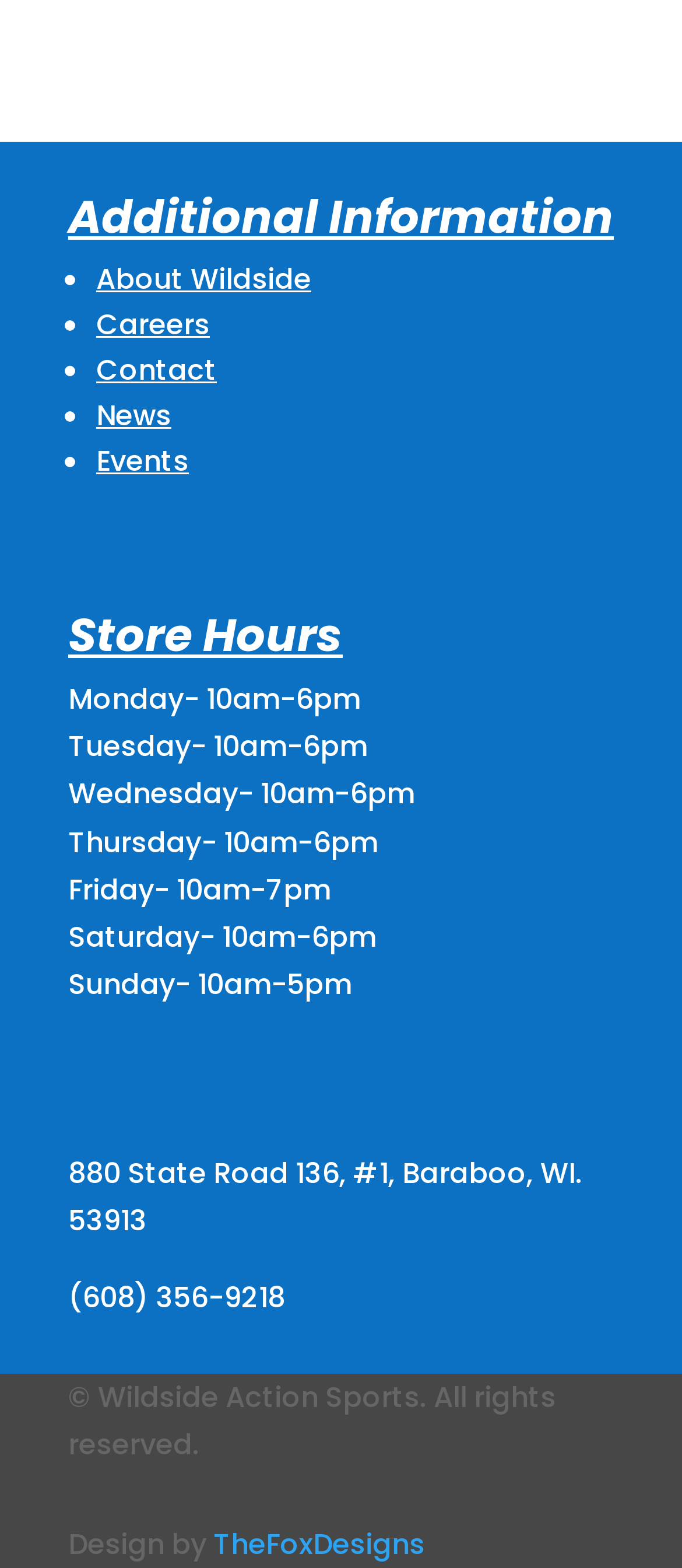Utilize the details in the image to thoroughly answer the following question: What is the store's phone number?

I found the store's phone number by looking at the static text elements at the bottom of the page, where the contact information is typically located. The phone number is listed as '(608) 356-9218'.